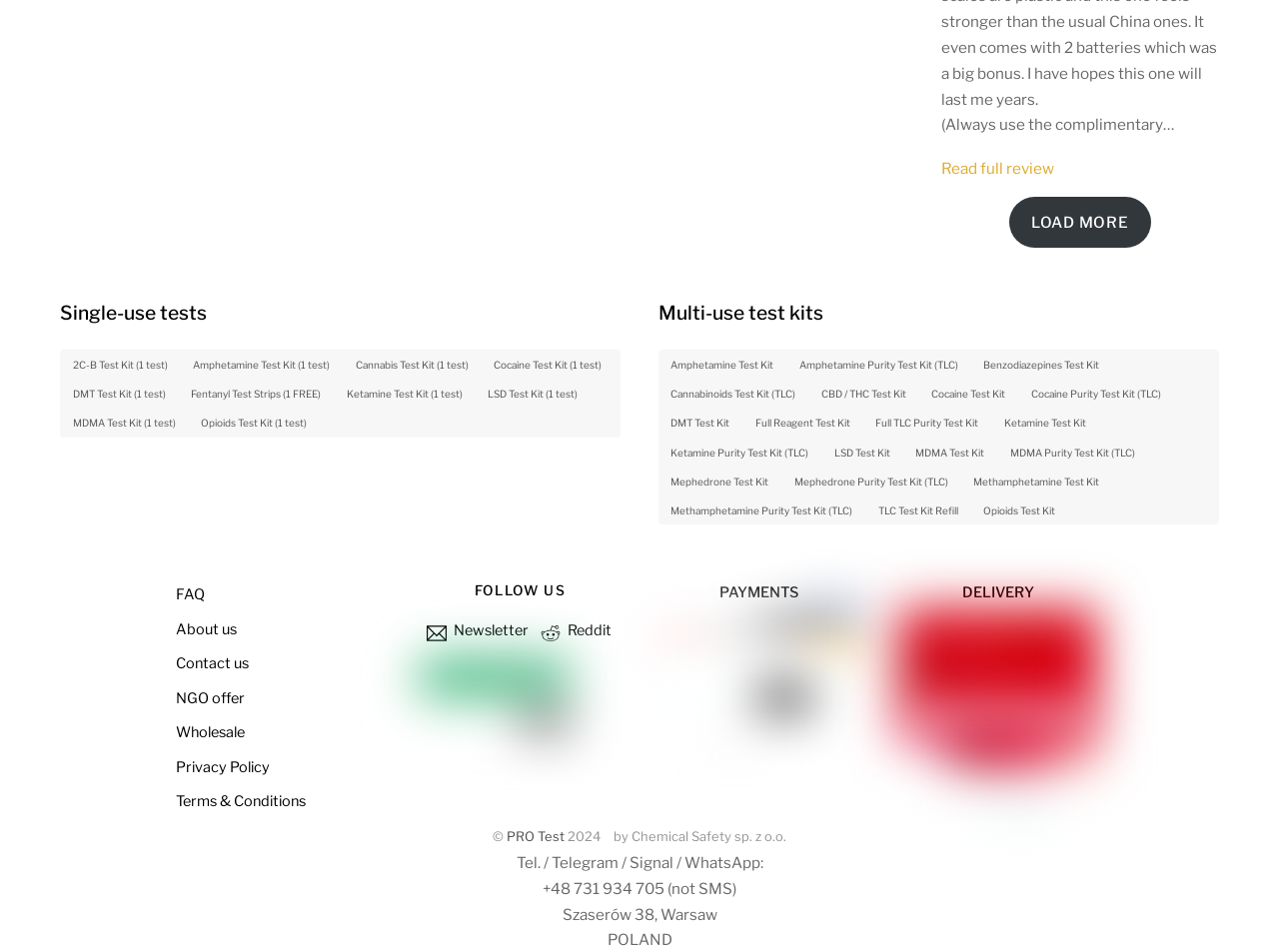Please find and report the bounding box coordinates of the element to click in order to perform the following action: "Click the '2C-B Test Kit (1 test)' link". The coordinates should be expressed as four float numbers between 0 and 1, in the format [left, top, right, bottom].

[0.047, 0.37, 0.141, 0.397]